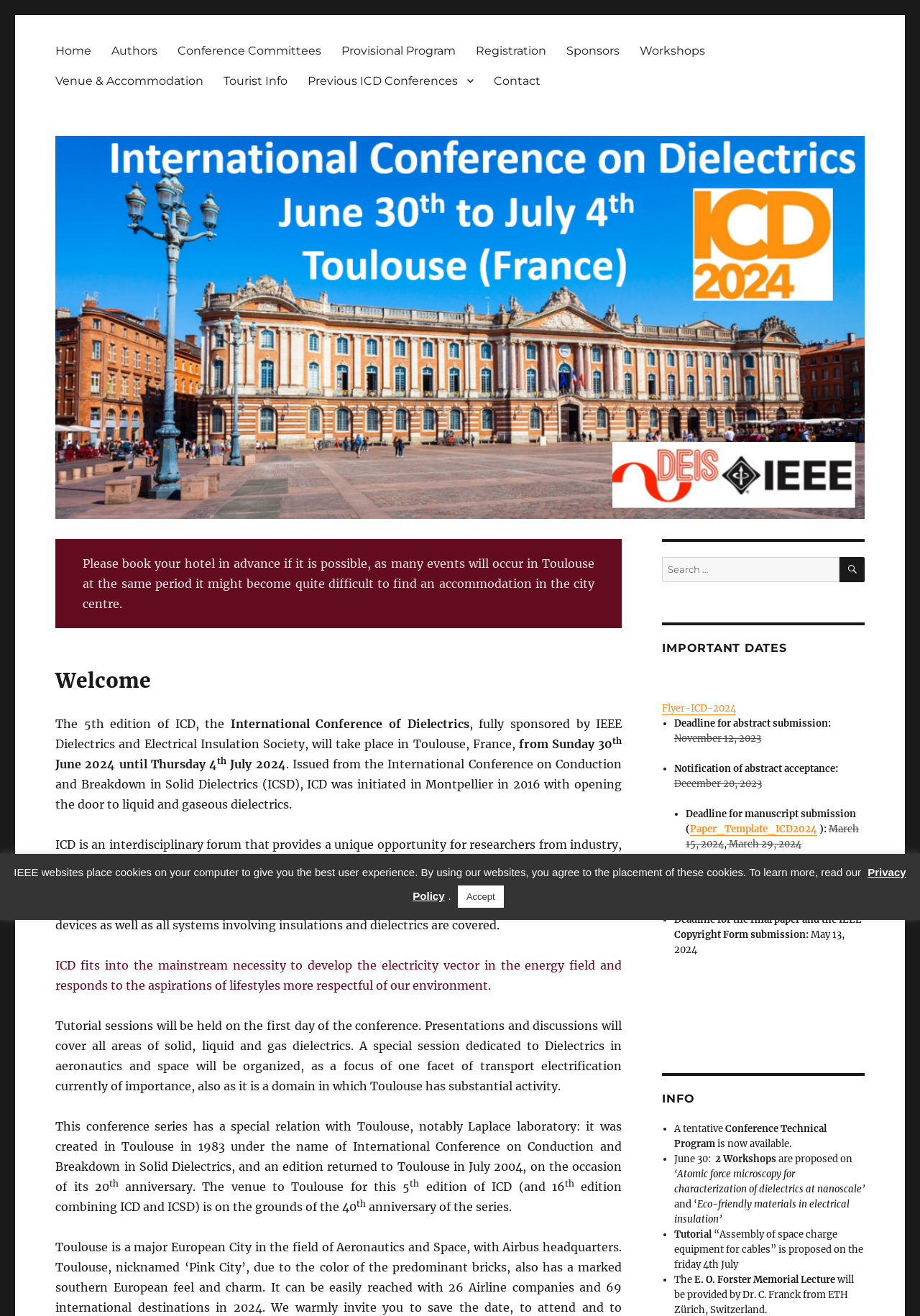What is the name of the conference?
Look at the image and provide a detailed response to the question.

The name of the conference can be found in the heading 'Welcome' which states 'The 5th edition of ICD, the International Conference of Dielectrics'.